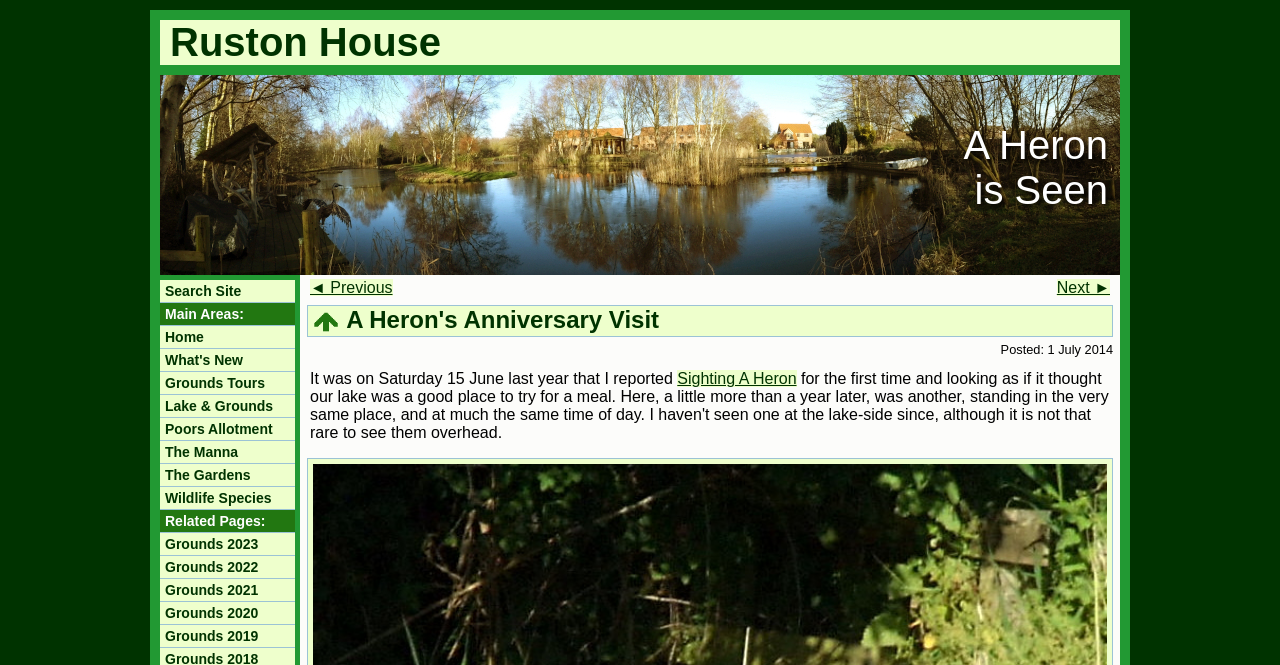What is the main area of the webpage?
Please ensure your answer is as detailed and informative as possible.

The main area of the webpage can be inferred from the links provided under the 'Main Areas:' section, which includes 'Grounds Tours', 'Lake & Grounds', 'Poors Allotment', and others. The link 'Grounds Tours' is one of the main areas, located at [0.125, 0.559, 0.23, 0.592].